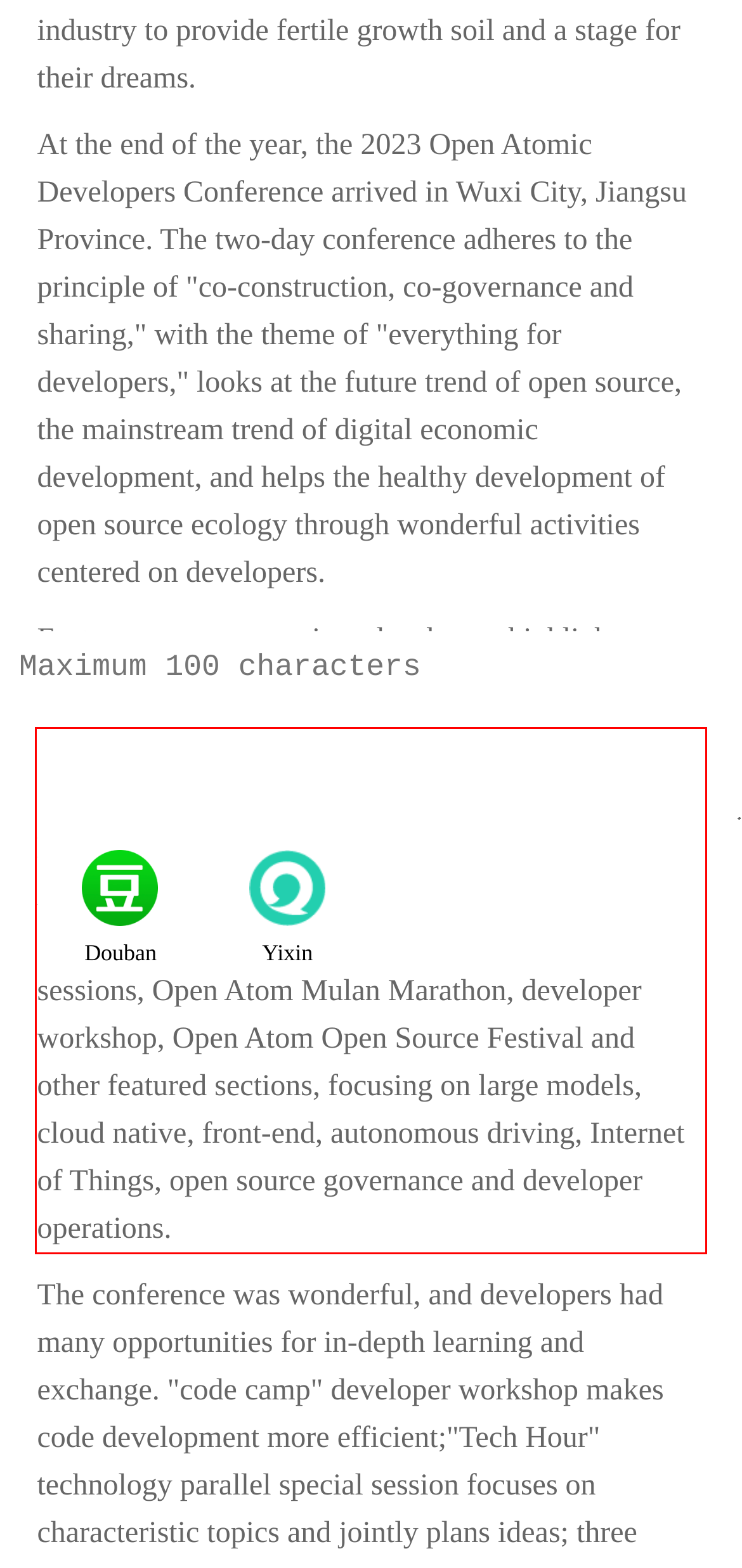Identify the text inside the red bounding box on the provided webpage screenshot by performing OCR.

Create an open source industry event and share the open source "annual event." The 2023 Open Atom Developers Conference focuses on hot content interested by developers, with 1 opening ceremony, 1 open source competition final, 15 technical parallel sessions, Open Atom Mulan Marathon, developer workshop, Open Atom Open Source Festival and other featured sections, focusing on large models, cloud native, front-end, autonomous driving, Internet of Things, open source governance and developer operations.